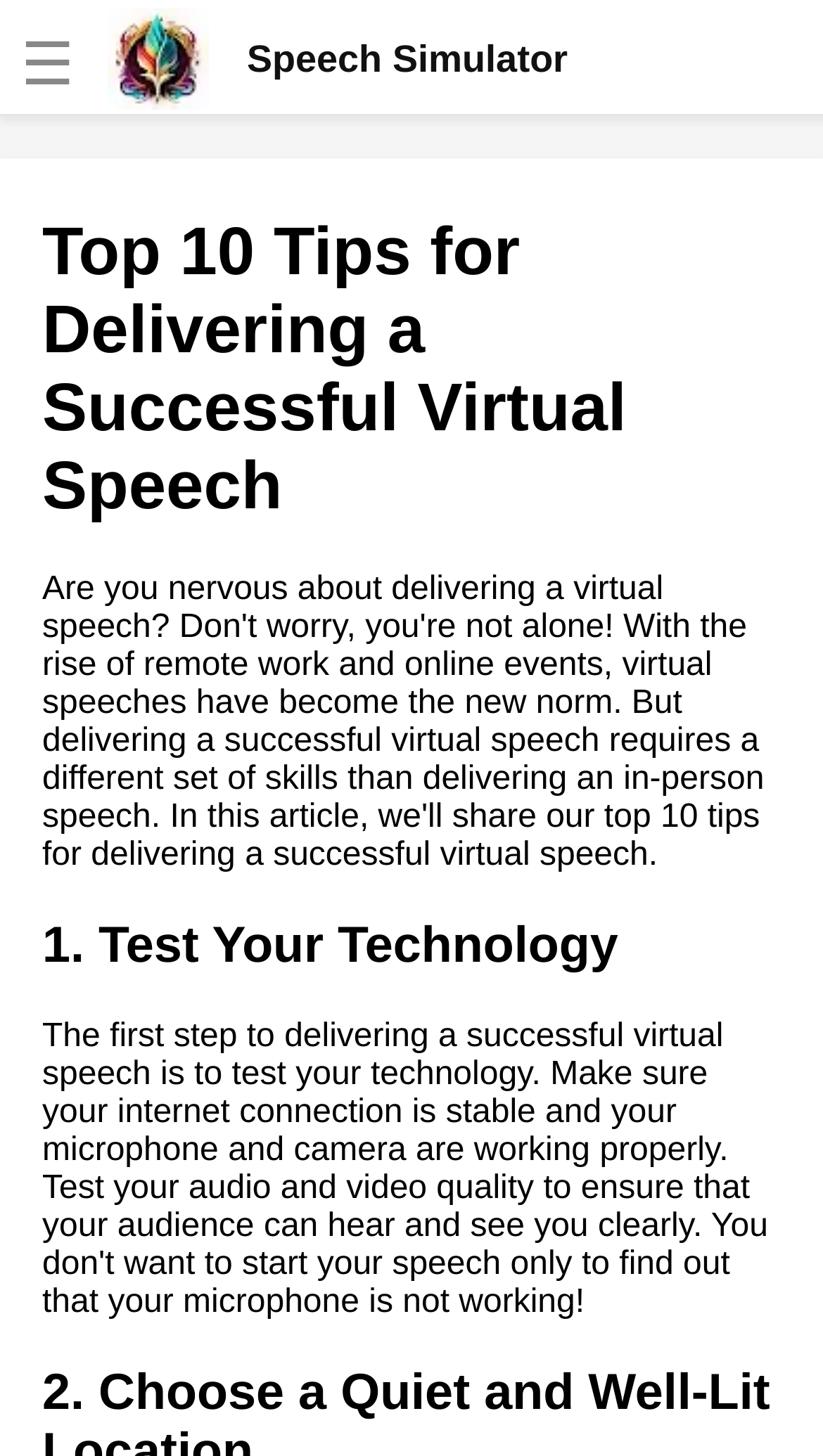Provide your answer in a single word or phrase: 
What is the position of the logo on the webpage?

Top-left